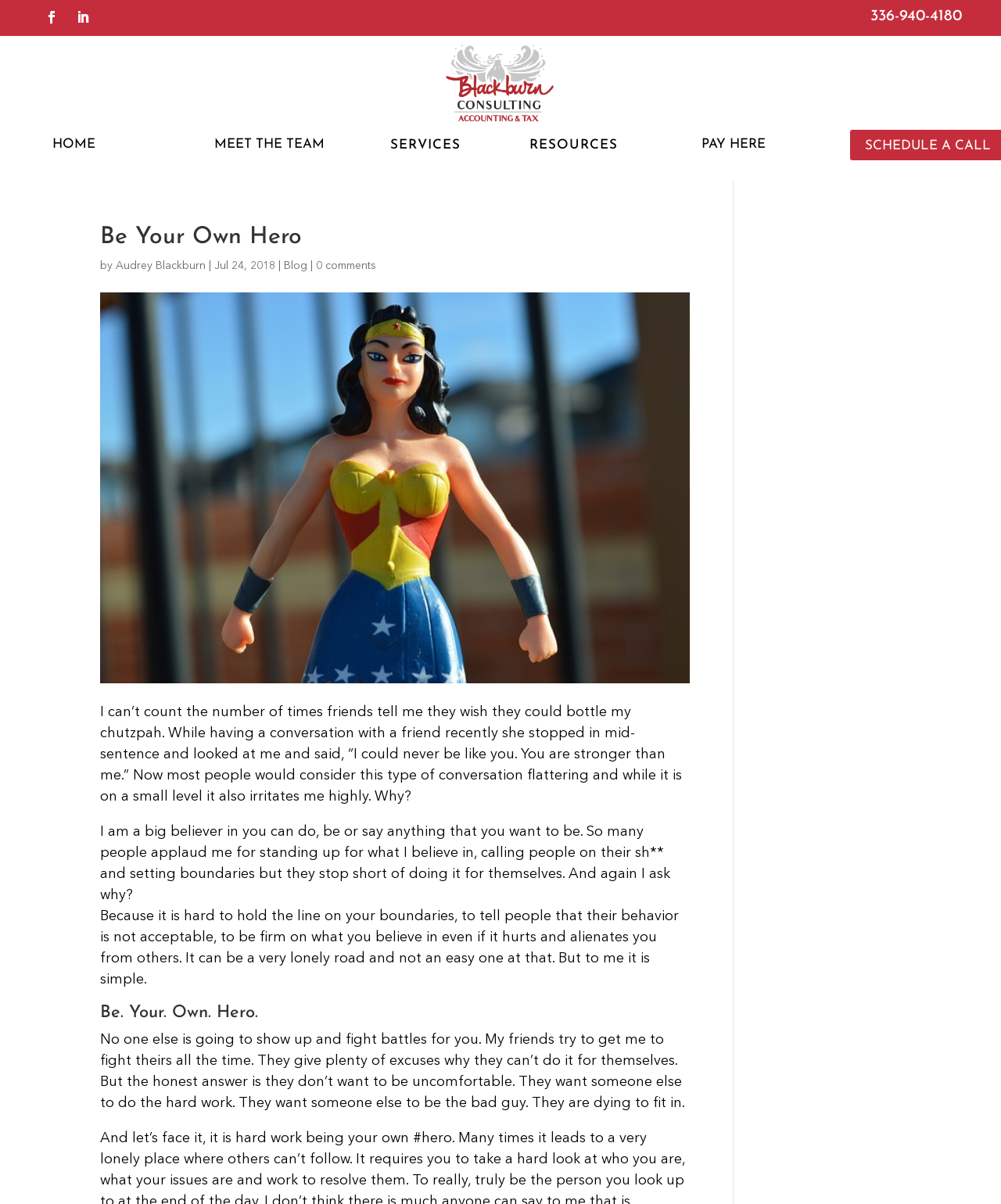Provide a brief response to the question below using one word or phrase:
What is the phone number on the webpage?

336-940-4180